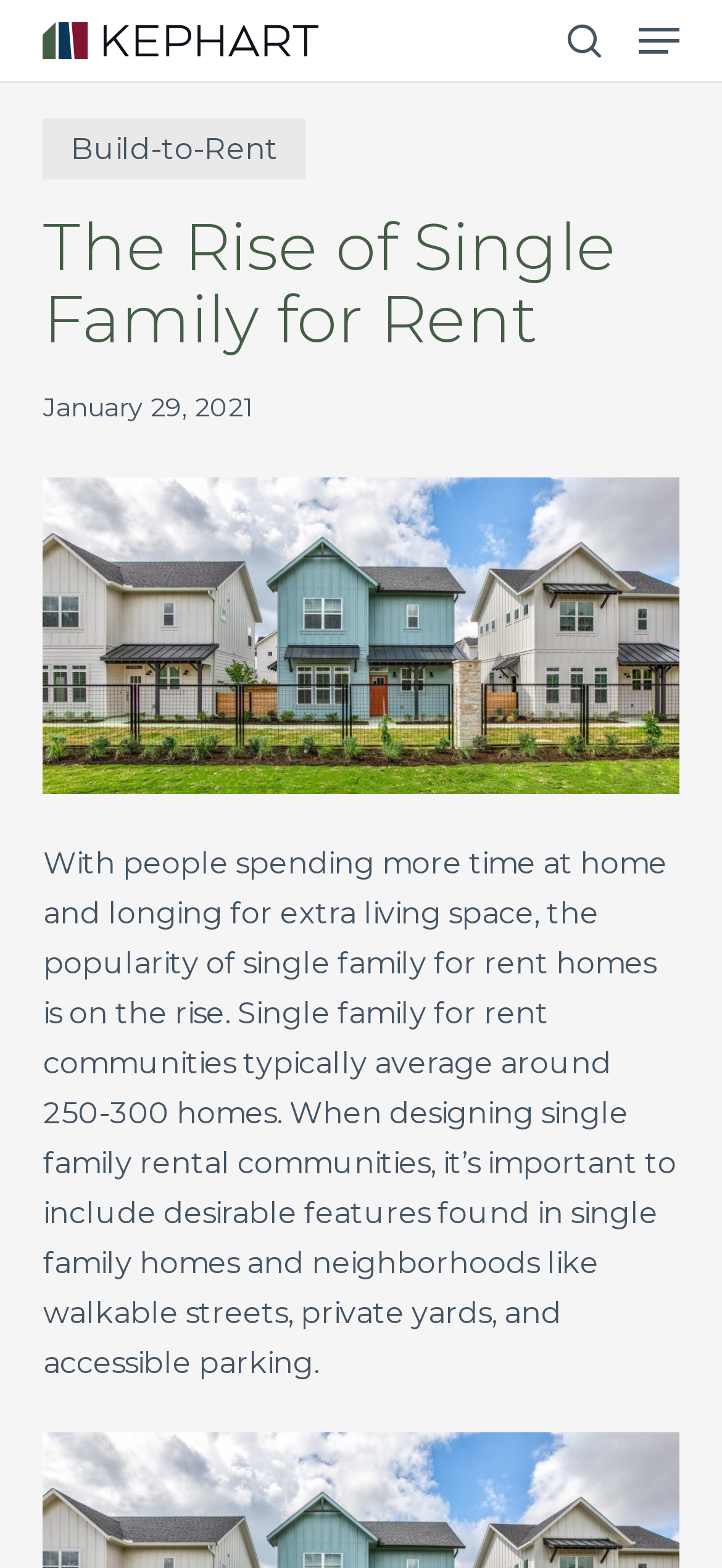What is the name of the community shown in the image?
Please craft a detailed and exhaustive response to the question.

The image on the webpage is labeled as 'Birdsong Community', suggesting that it is an example of a single family for rent community.